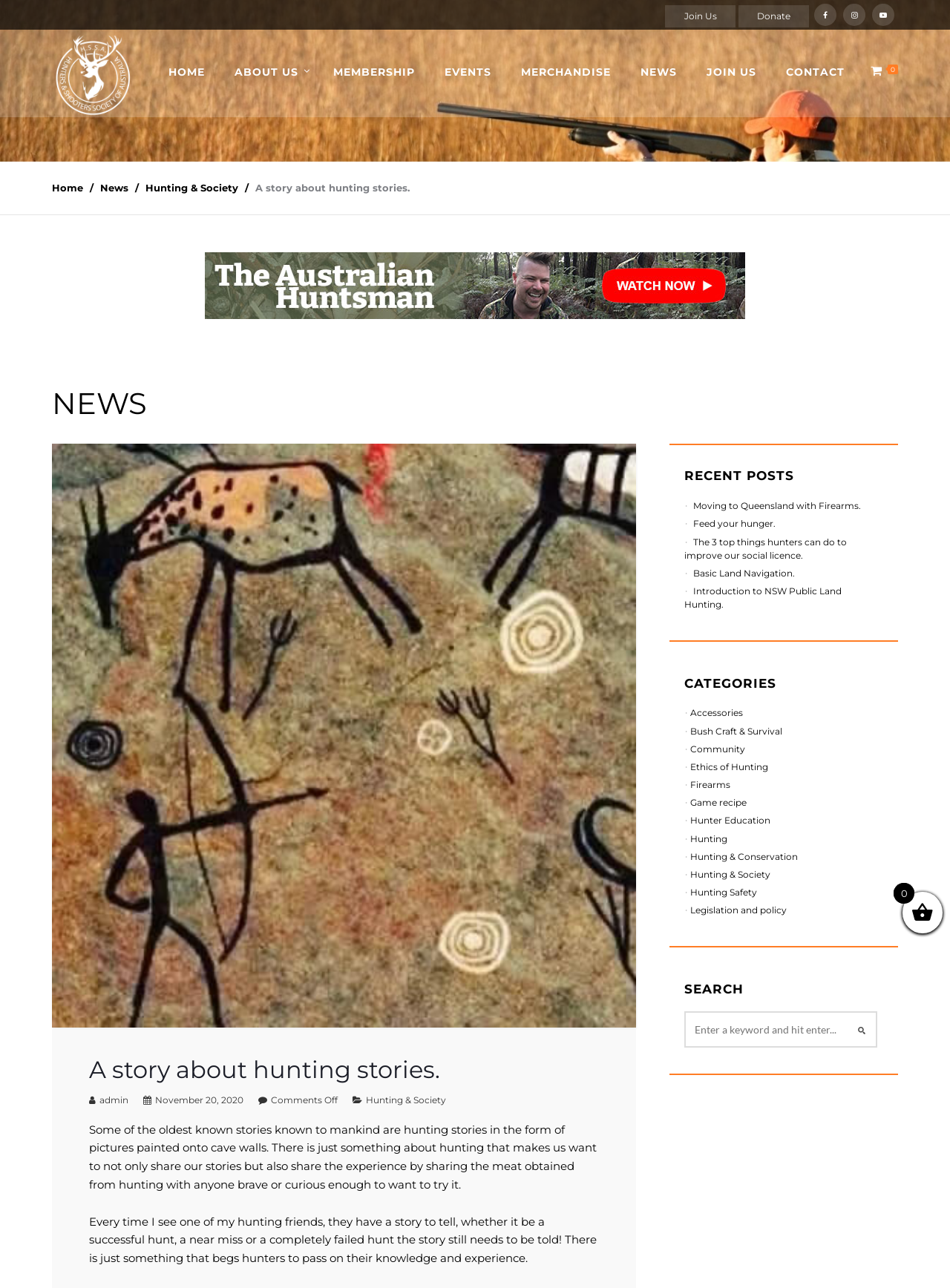Please provide a brief answer to the following inquiry using a single word or phrase:
How many categories are listed on the webpage?

12